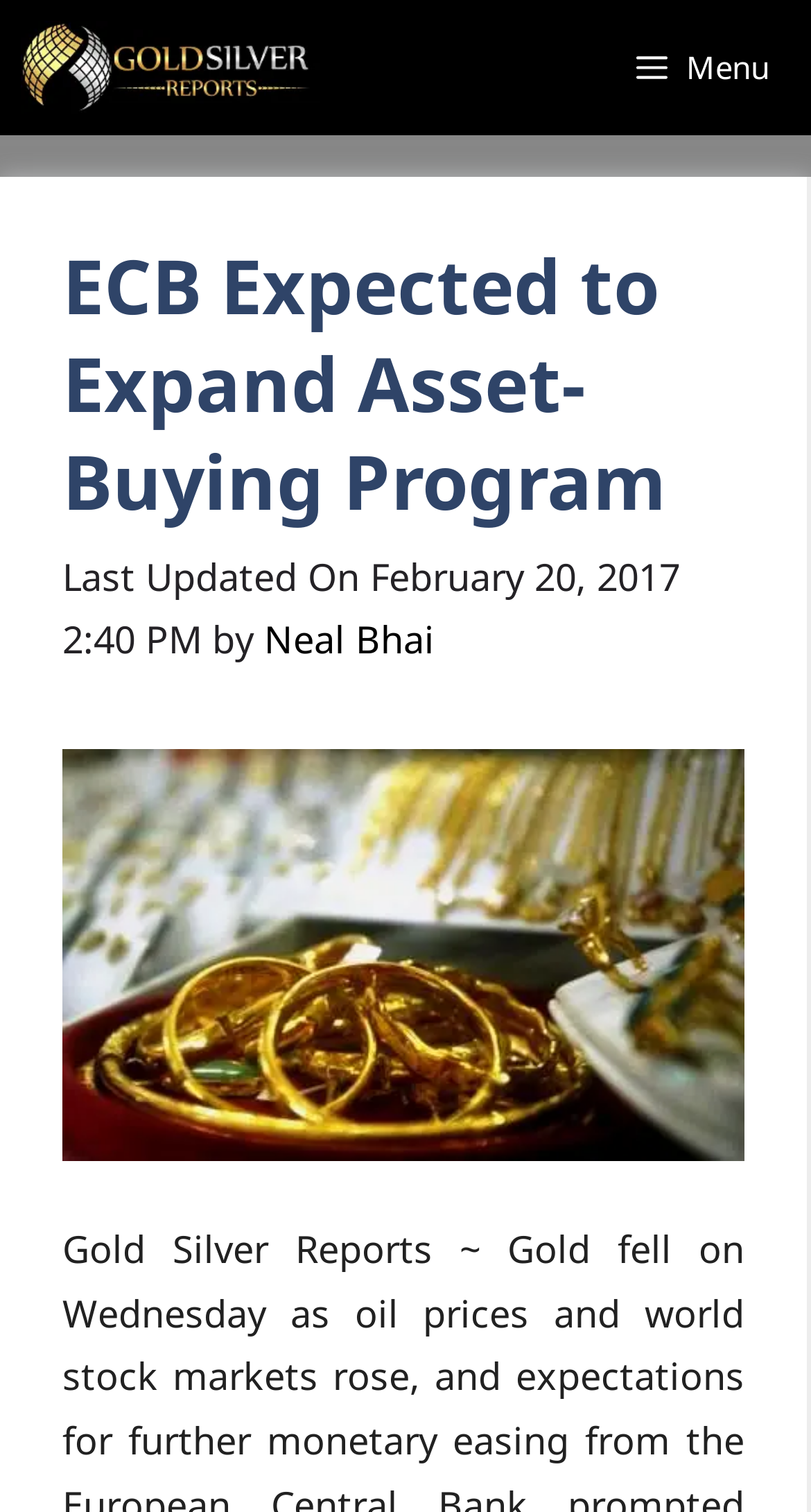What is the type of the top navigation?
Your answer should be a single word or phrase derived from the screenshot.

Primary